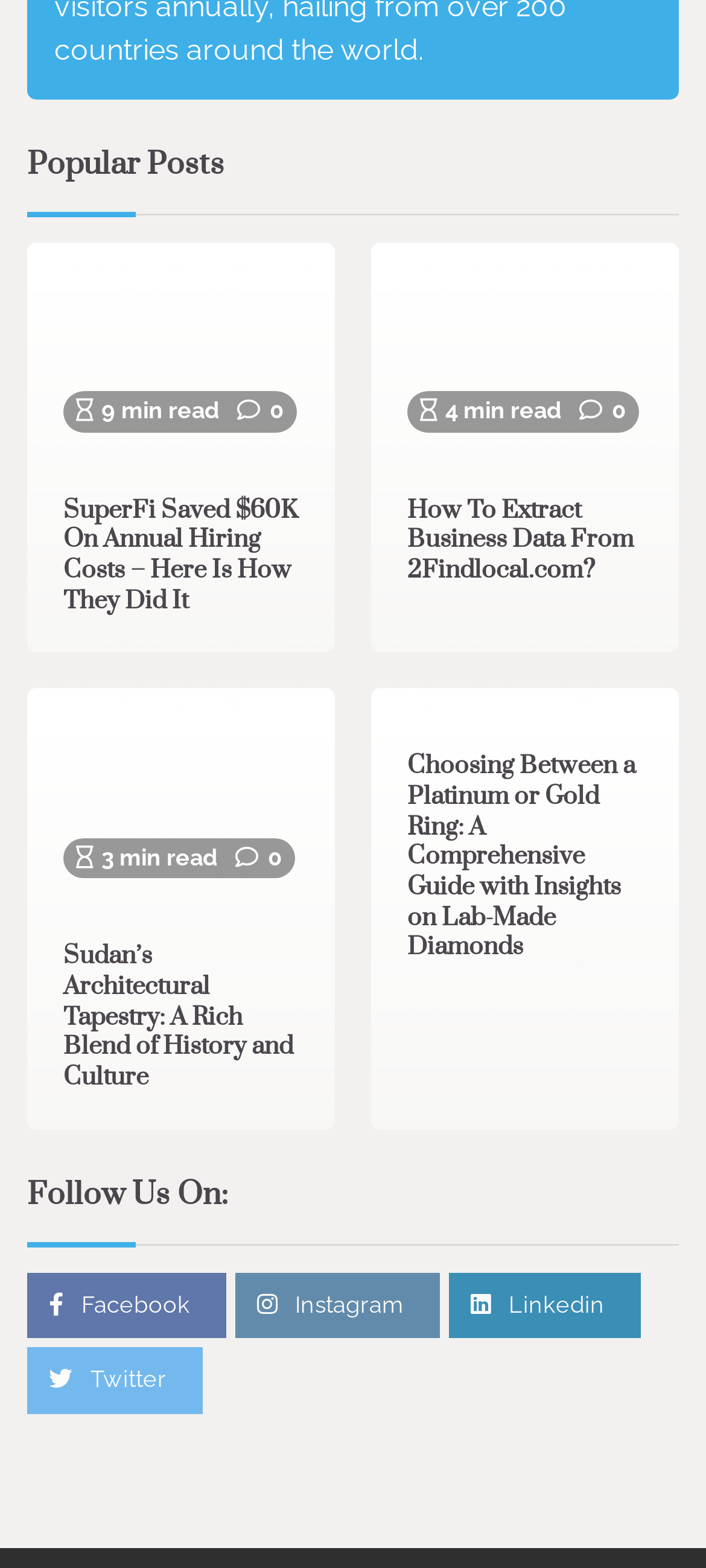What is the category of the first post?
Please respond to the question with a detailed and well-explained answer.

The first heading on the webpage is 'Popular Posts', which suggests that the posts listed below it belong to this category.